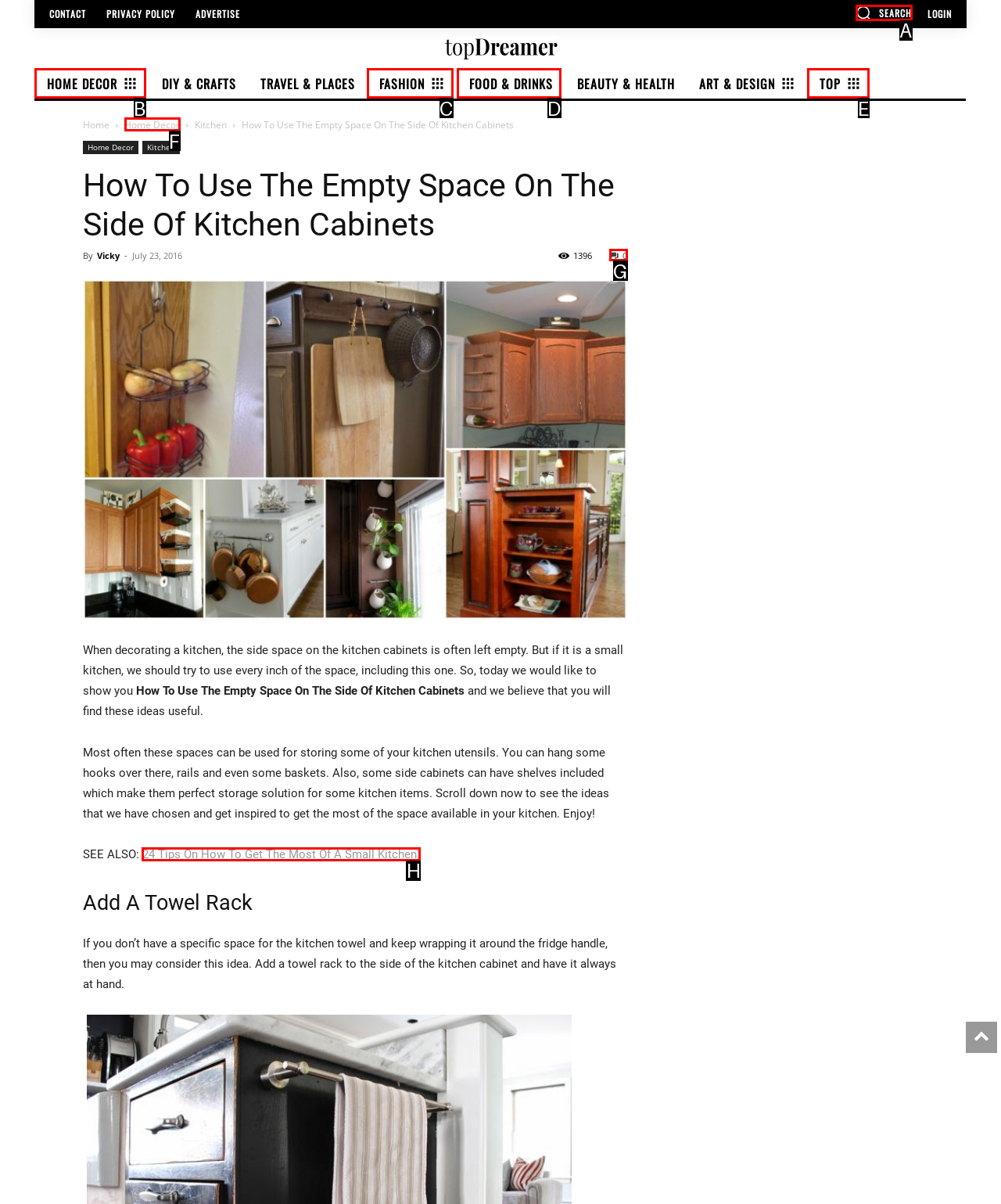Identify the letter of the option to click in order to check the related article about 24 tips on how to get the most of a small kitchen. Answer with the letter directly.

H